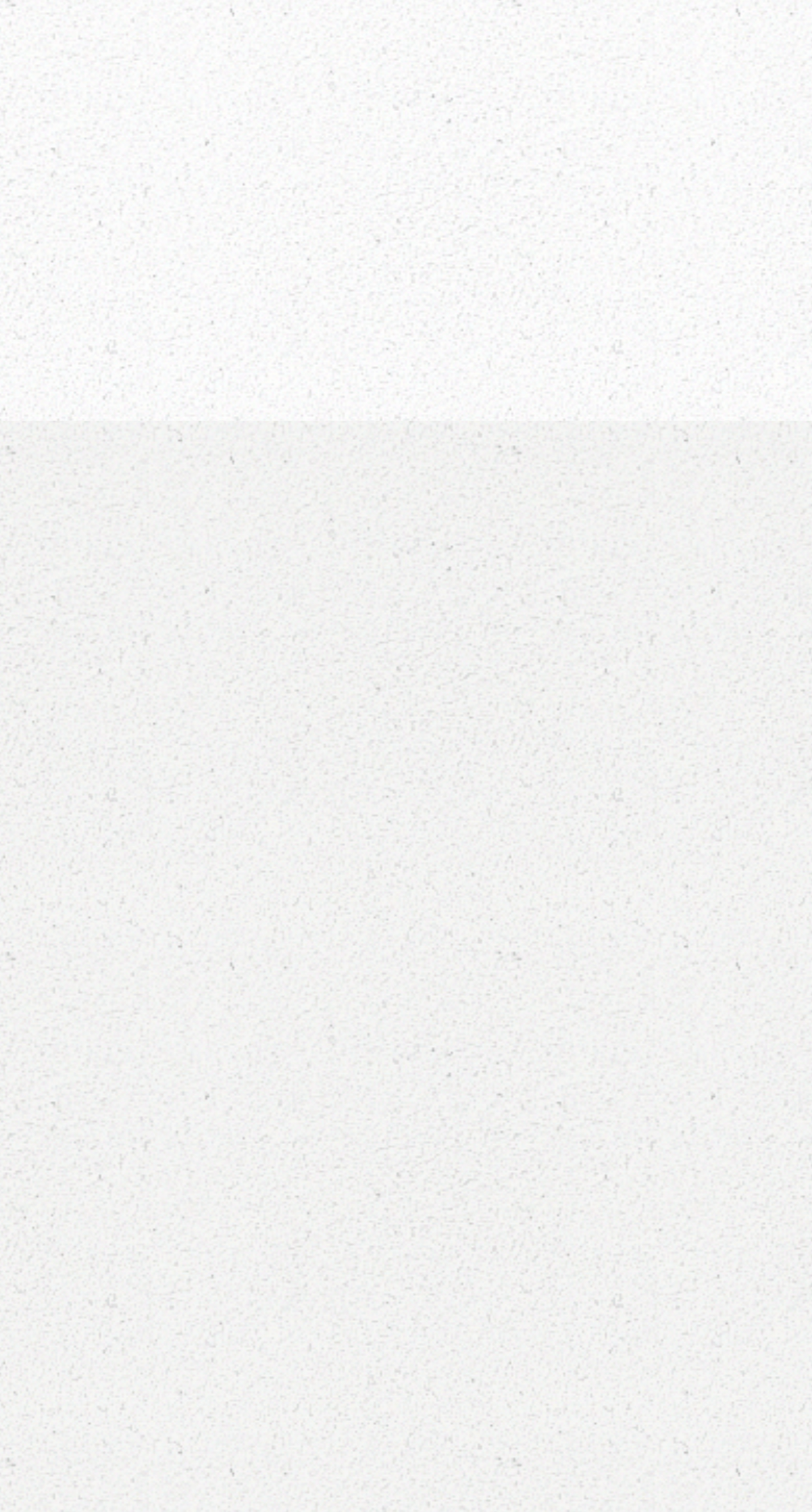What is the email address of the youth hotel?
Using the image, give a concise answer in the form of a single word or short phrase.

niederstrasserhof@utanet.at